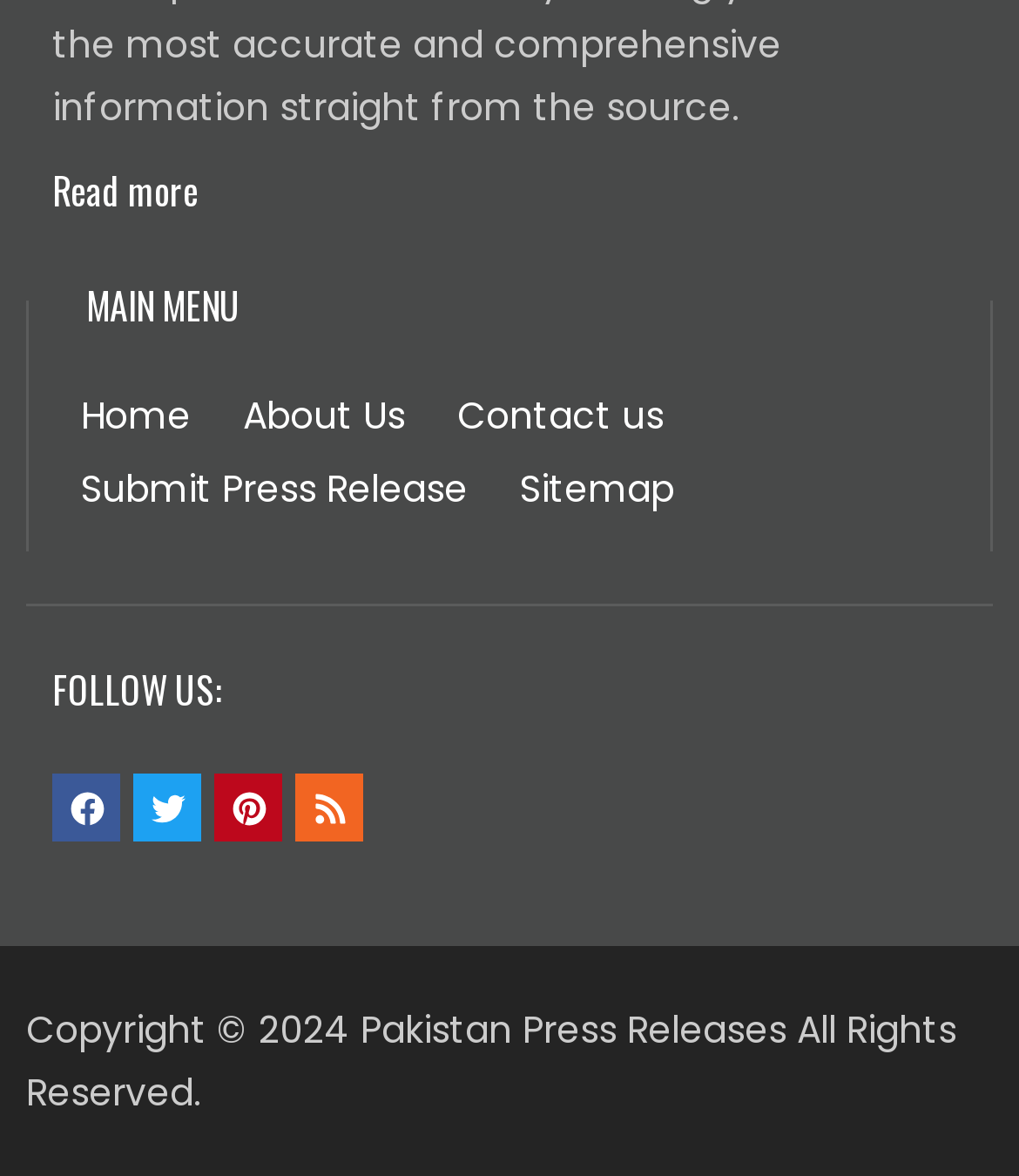Pinpoint the bounding box coordinates of the area that must be clicked to complete this instruction: "Click Read more".

[0.051, 0.139, 0.195, 0.185]